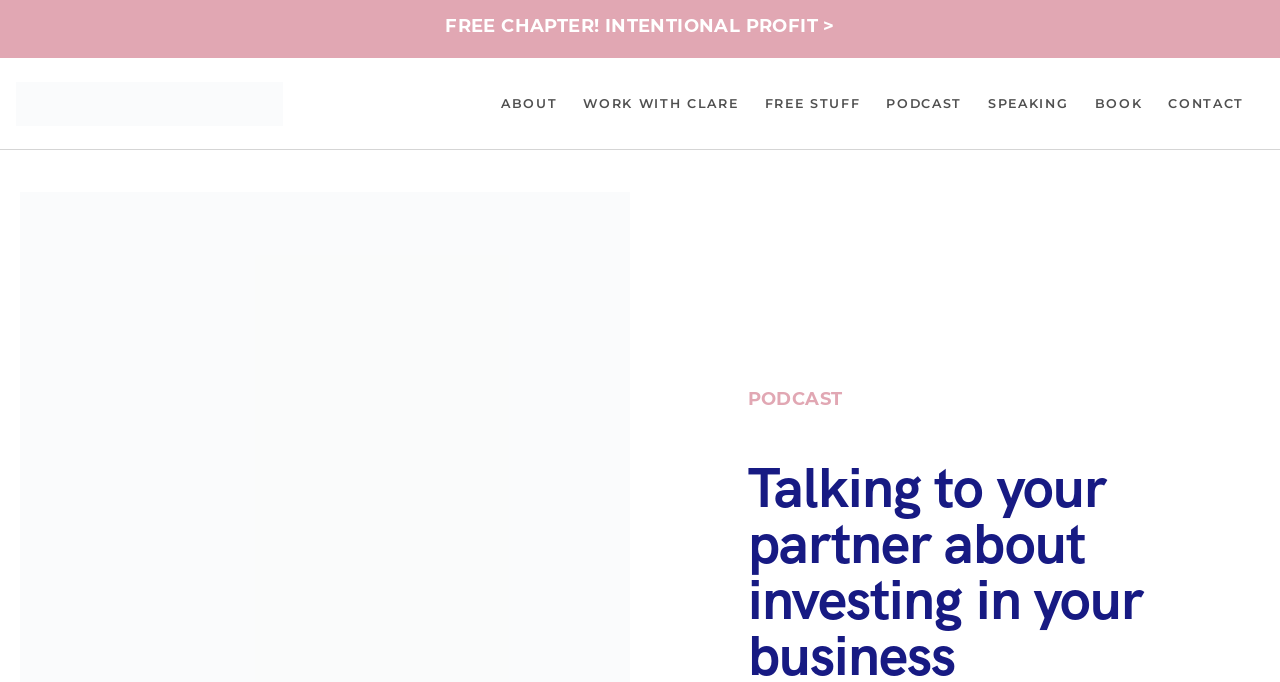What is the purpose of the webpage?
Provide a short answer using one word or a brief phrase based on the image.

Business coaching and mentoring